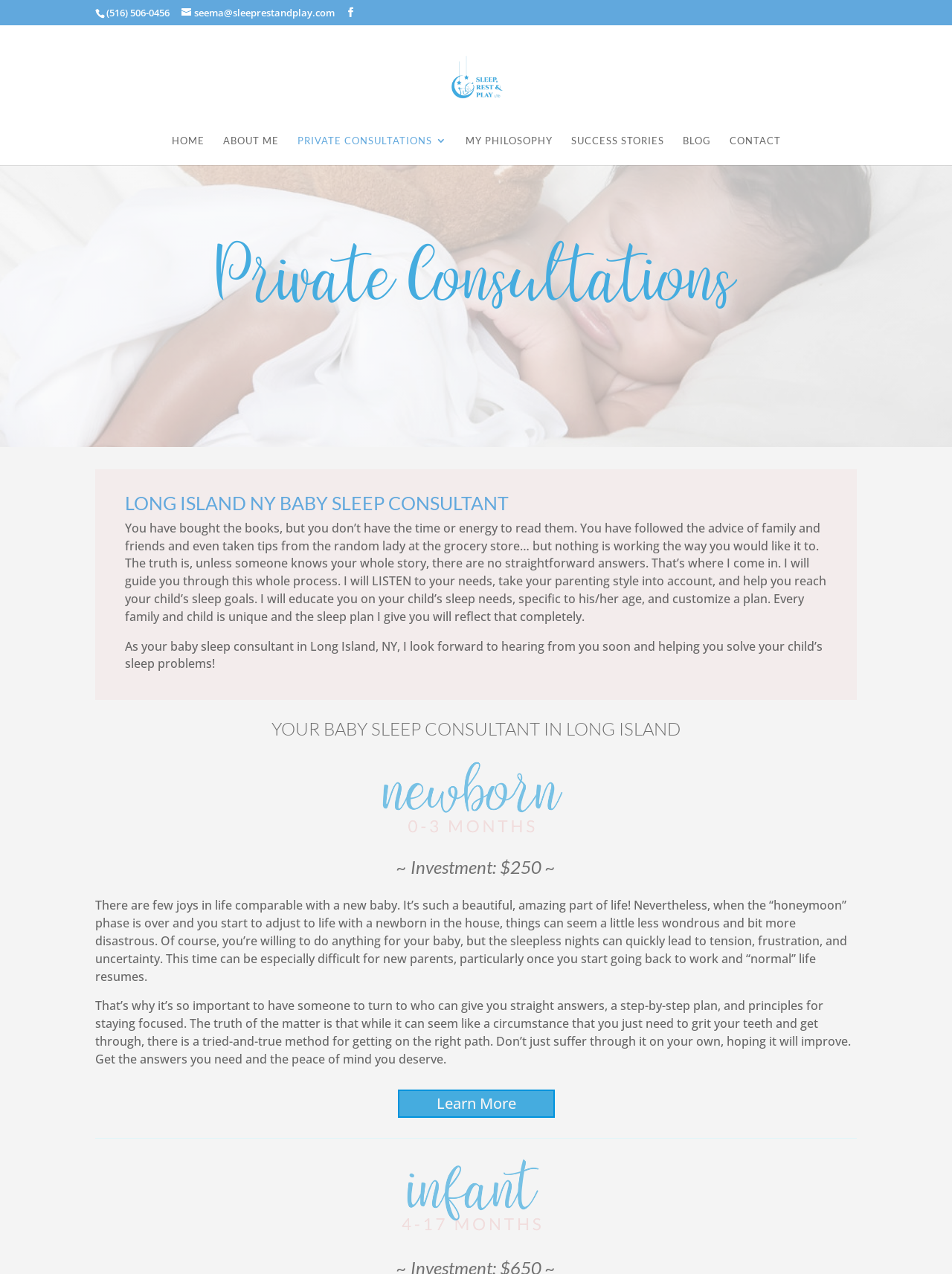Explain the webpage's layout and main content in detail.

This webpage is about Sleep Rest and Play, a baby sleep consulting service based in Long Island, NY. At the top, there is a phone number, (516) 506-0456, and an email address, seema@sleeprestandplay.com. Next to the email address, there is a small icon. 

Below the contact information, there is a navigation menu with links to different sections of the website, including HOME, ABOUT ME, PRIVATE CONSULTATIONS, MY PHILOSOPHY, SUCCESS STORIES, BLOG, and CONTACT. 

The main content of the webpage is divided into several sections. The first section has a heading "Private Consultations" and describes the service offered by Seema, the owner of Sleep Rest and Play. The text explains that Seema will guide parents through the process of helping their child sleep better, taking into account their parenting style and the child's unique needs.

Below this section, there is a heading "LONG ISLAND NY BABY SLEEP CONSULTANT" and a paragraph of text that describes the challenges of being a new parent and the importance of getting help with baby sleep issues. 

Further down, there is a heading "YOUR BABY SLEEP CONSULTANT IN LONG ISLAND" and another paragraph of text that describes Seema's service and the benefits of working with her. 

There is also a section with a heading that is not explicitly stated, but it appears to be about the investment required for Seema's service, with a price of $250 mentioned. 

The final section of the webpage has a heading that is not explicitly stated, but it appears to be about the importance of getting help with baby sleep issues and the benefits of working with Seema. There is a "Learn More" link at the bottom of this section. Throughout the webpage, there are no images except for a small icon next to the email address and a logo for Sleep Rest and Play.